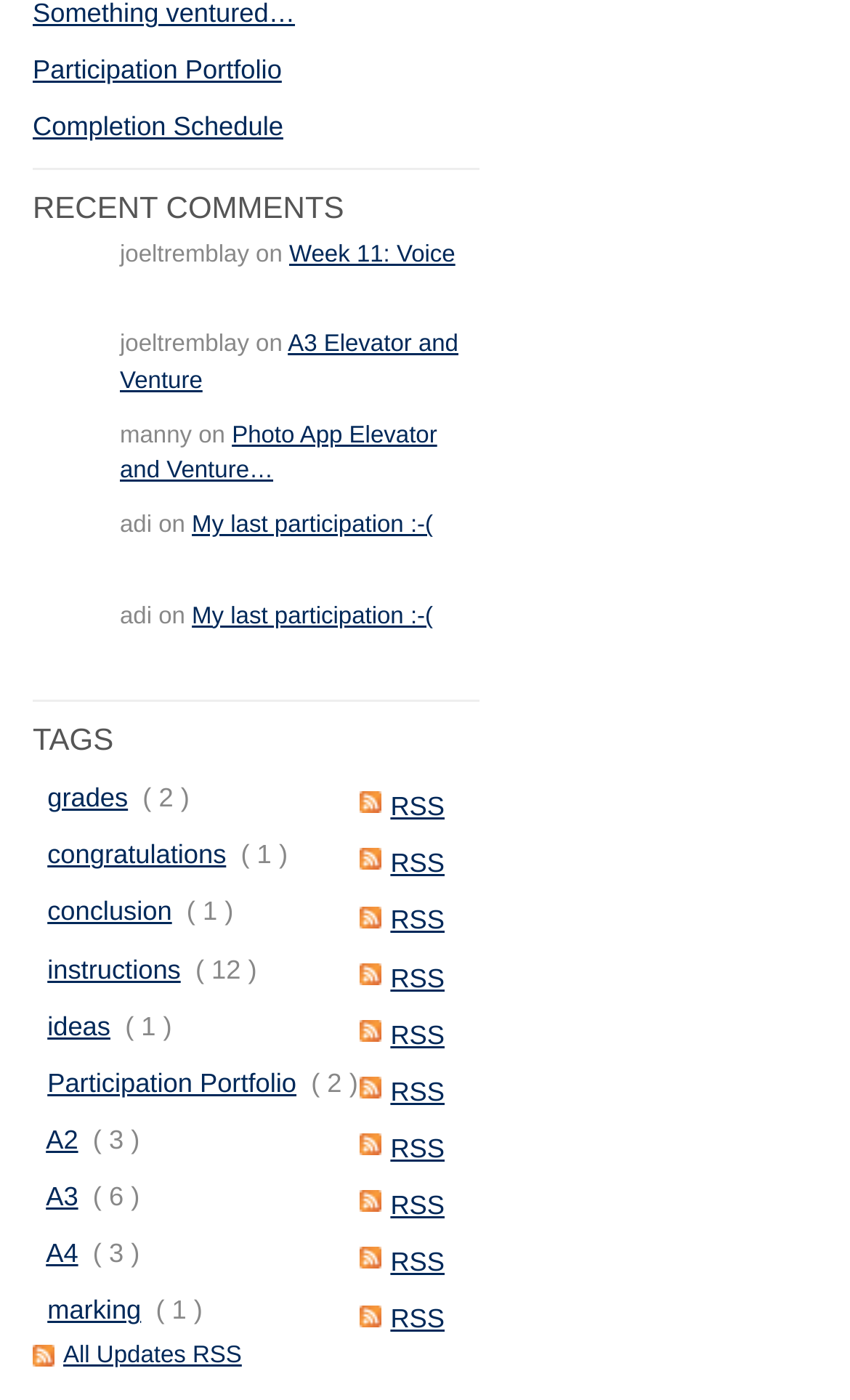Please identify the coordinates of the bounding box that should be clicked to fulfill this instruction: "View A3 Elevator and Venture".

[0.141, 0.237, 0.539, 0.281]